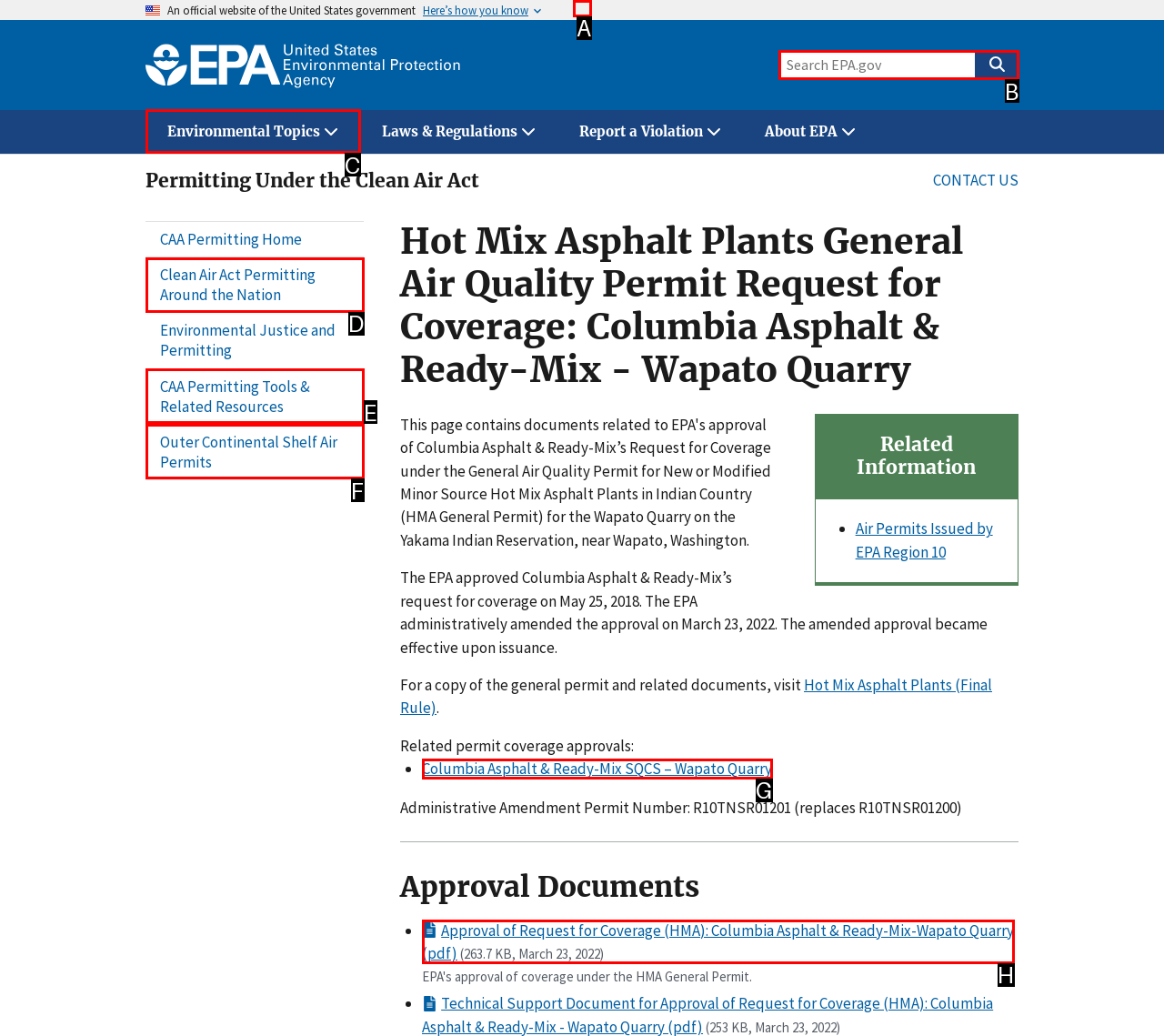Which UI element should be clicked to perform the following task: Search for something? Answer with the corresponding letter from the choices.

B